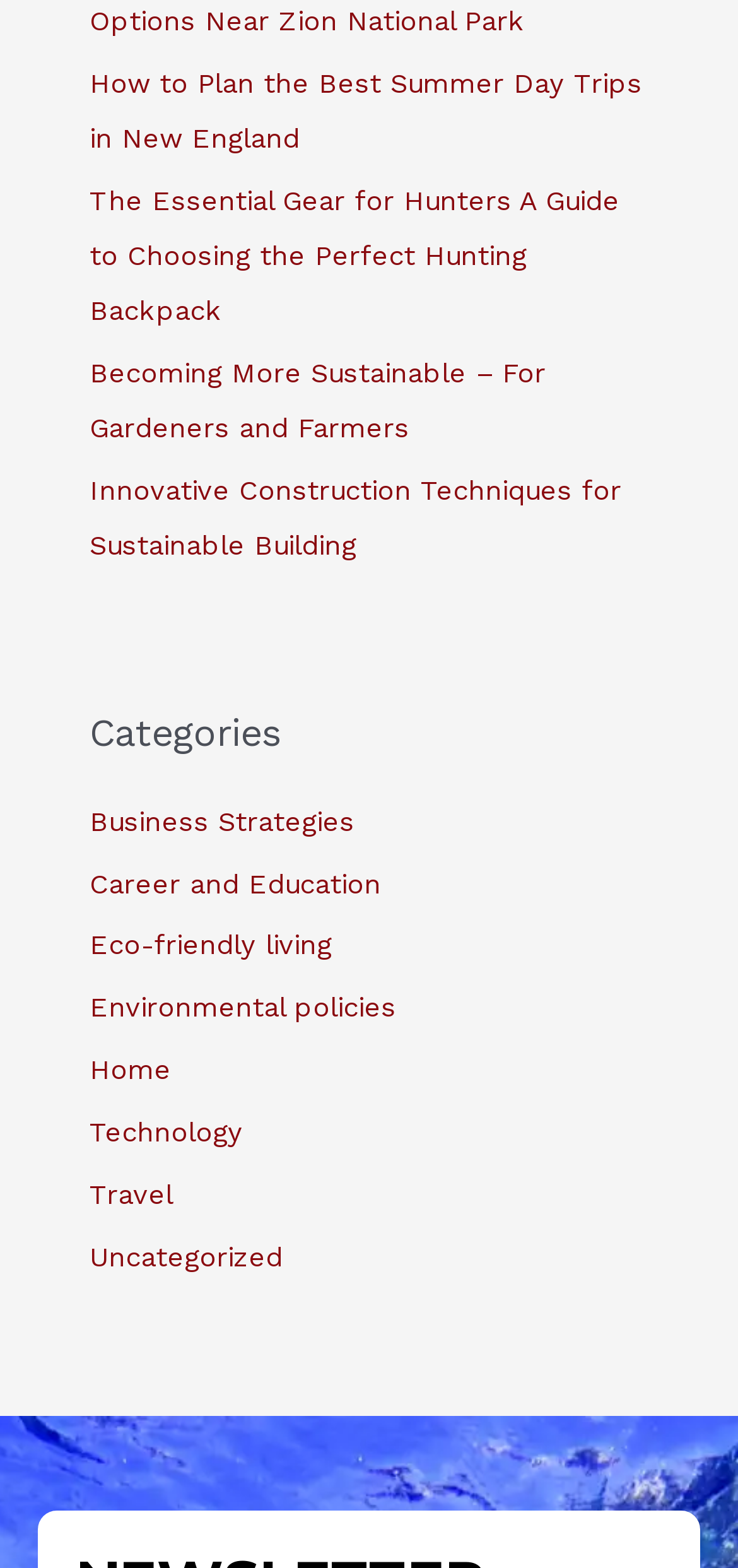Provide your answer in a single word or phrase: 
Is there a section for complementary content?

Yes